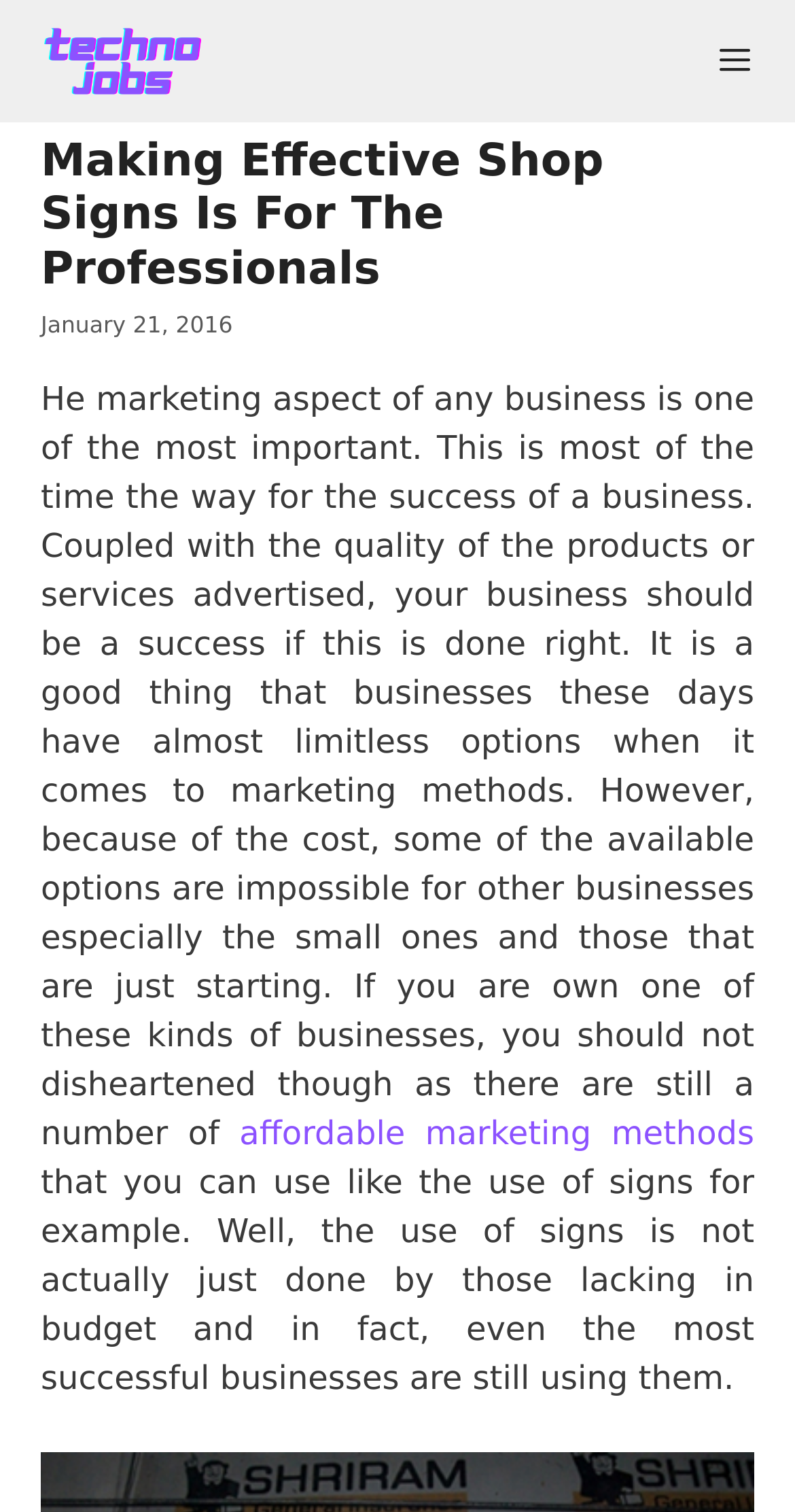Why do businesses use signs?
Using the information from the image, give a concise answer in one word or a short phrase.

to advertise